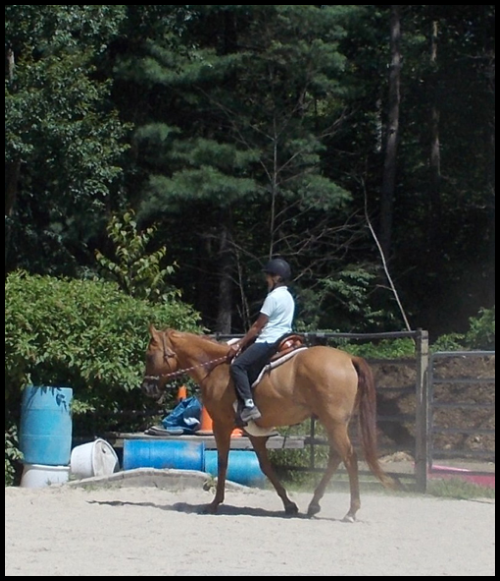Give a one-word or short phrase answer to the question: 
What is in the background of the scene?

Colorful barrels and a wooden fence